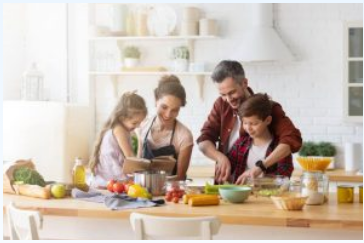Based on the image, please respond to the question with as much detail as possible:
What is the atmosphere in the kitchen?

The caption describes the atmosphere in the kitchen as radiating warmth and togetherness, which suggests that the family is enjoying each other's company and bonding over the shared activity of cooking, creating a sense of closeness and connection.